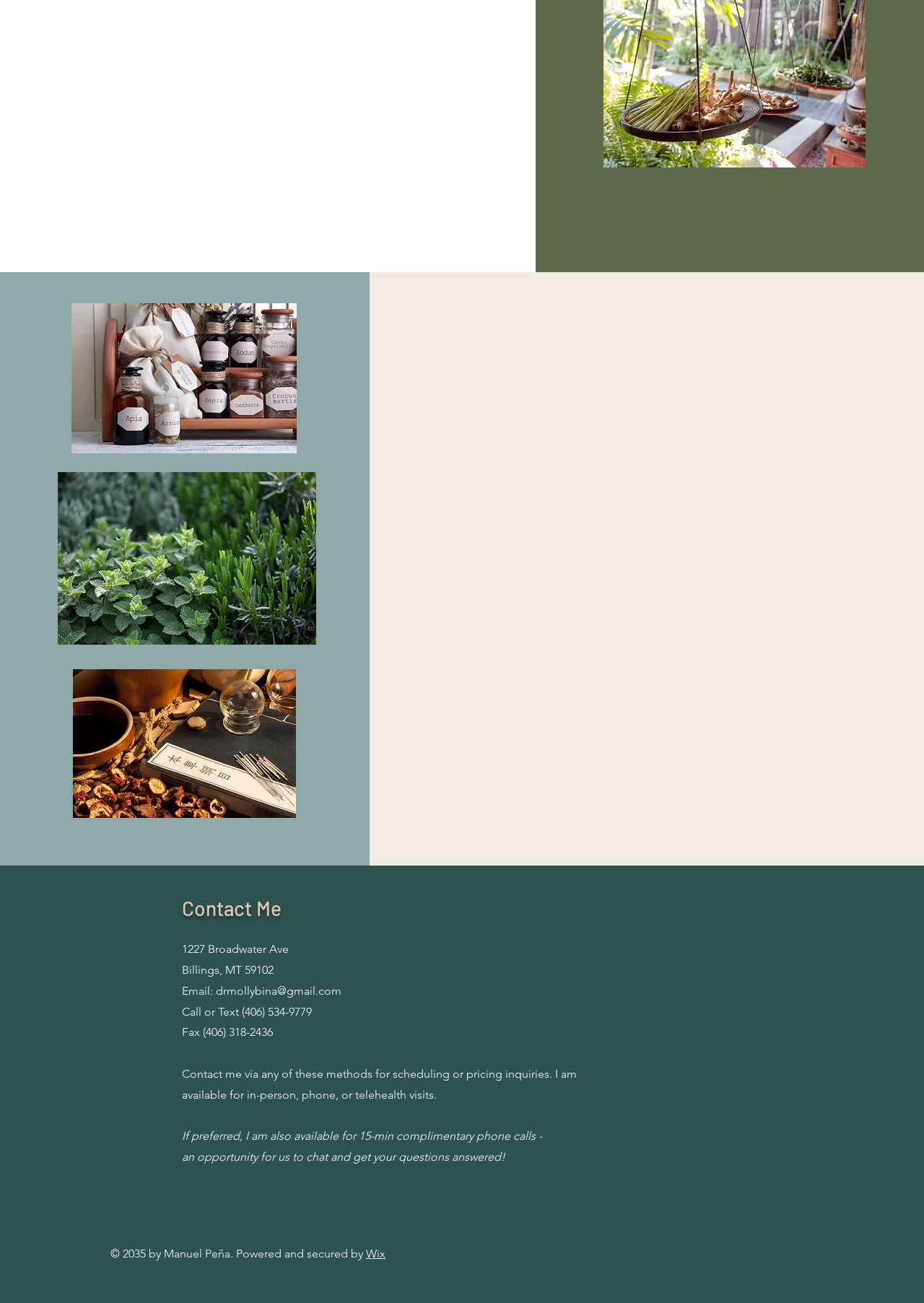Using the given element description, provide the bounding box coordinates (top-left x, top-left y, bottom-right x, bottom-right y) for the corresponding UI element in the screenshot: Manuel Peña

[0.177, 0.957, 0.249, 0.967]